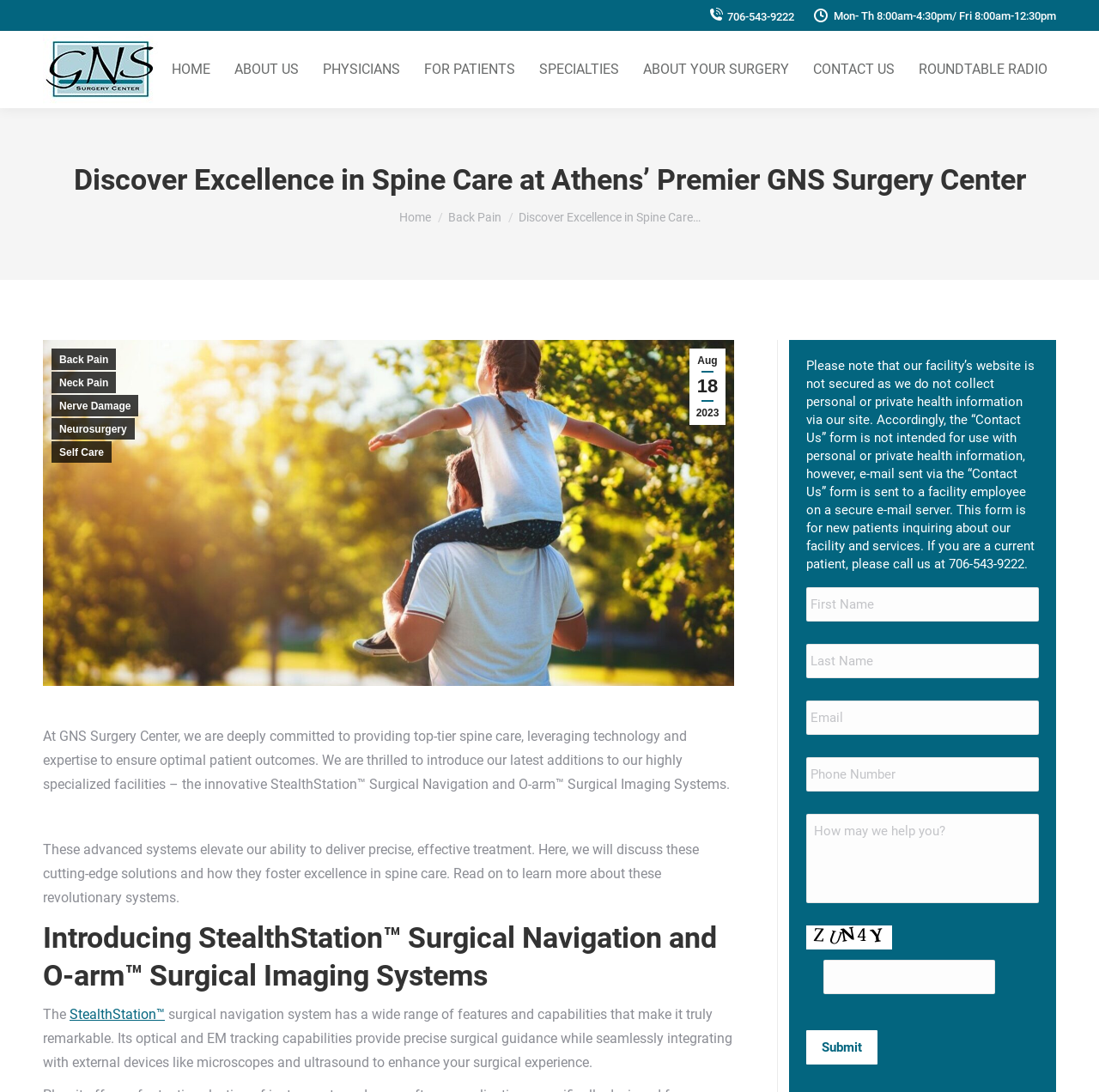Offer an extensive depiction of the webpage and its key elements.

The webpage is about the GNS Surgery Center, a premier spine care facility in Athens. At the top, there is a navigation menu with links to different sections of the website, including "HOME", "ABOUT US", "PHYSICIANS", "FOR PATIENTS", "SPECIALTIES", "ABOUT YOUR SURGERY", "CONTACT US", and "ROUNDTABLE RADIO". Below the navigation menu, there is a heading that reads "Discover Excellence in Spine Care at Athens' Premier GNS Surgery Center".

On the left side of the page, there is a section with a phone number and office hours. Below this section, there is a link to the "HOME" page and a breadcrumb trail showing the current page location.

The main content of the page is divided into two sections. The first section introduces the GNS Surgery Center and its commitment to providing top-tier spine care using advanced technology and expertise. There is a large image on the left side of this section, and a block of text that describes the center's mission and values.

The second section focuses on the StealthStation™ Surgical Navigation and O-arm™ Surgical Imaging Systems, which are the latest additions to the center's facilities. There is a heading that introduces these systems, followed by a block of text that describes their features and capabilities. There are also links to learn more about these systems.

At the bottom of the page, there is a section with a disclaimer about the website's security and a "Contact Us" form with several text boxes and a submit button. On the right side of this section, there is a link to go back to the top of the page.